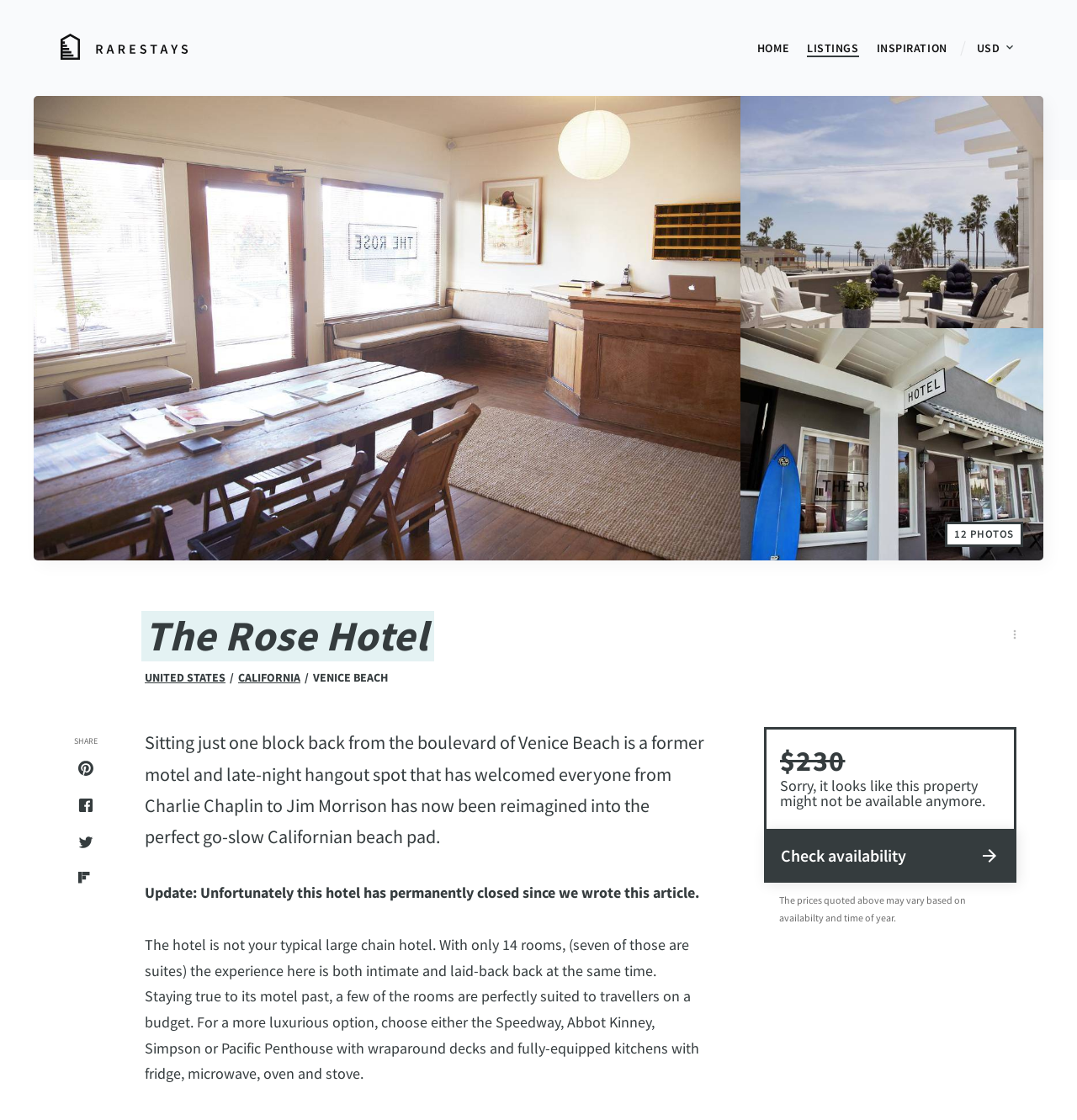What is the status of the hotel?
Provide an in-depth and detailed answer to the question.

I found the answer by reading the paragraph of text that describes the hotel, which mentions that 'Unfortunately this hotel has permanently closed since we wrote this article'.